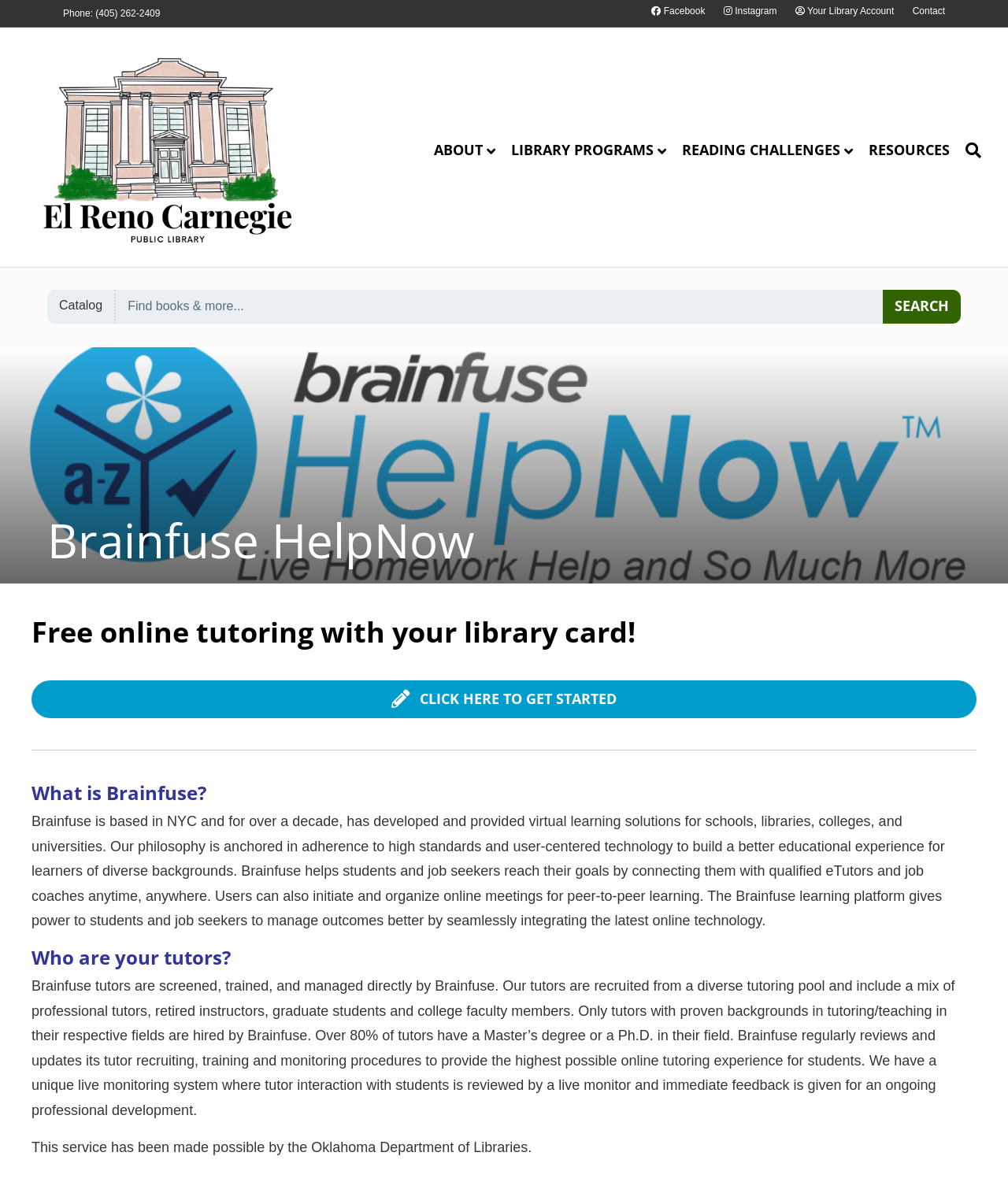Pinpoint the bounding box coordinates of the clickable element needed to complete the instruction: "Contact the library". The coordinates should be provided as four float numbers between 0 and 1: [left, top, right, bottom].

[0.897, 0.003, 0.945, 0.015]